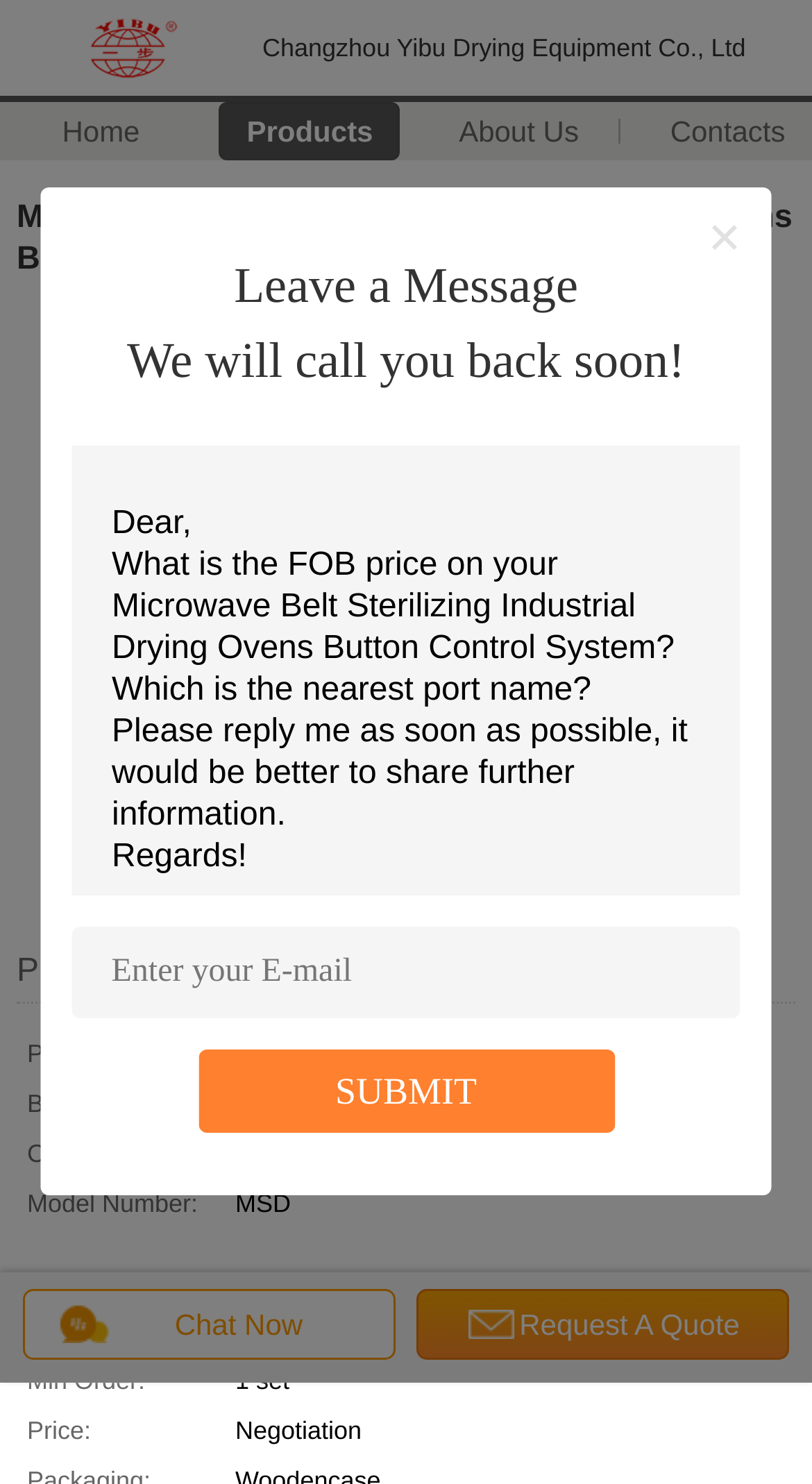Return the bounding box coordinates of the UI element that corresponds to this description: "Contact Us". The coordinates must be given as four float numbers in the range of 0 and 1, [left, top, right, bottom].

[0.526, 0.537, 0.938, 0.587]